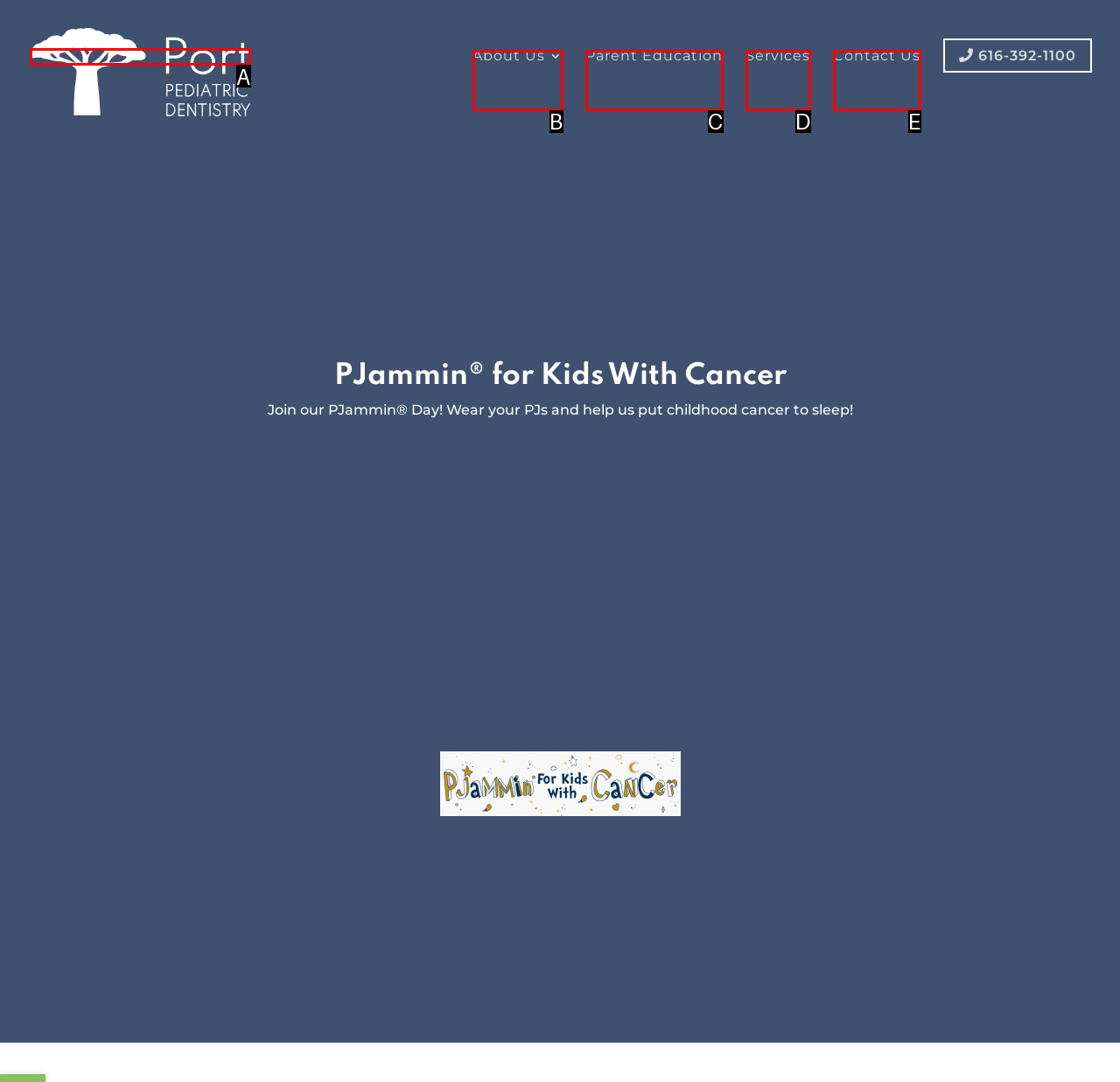Using the description: alt="Port Pediatric Dentistry", find the HTML element that matches it. Answer with the letter of the chosen option.

A